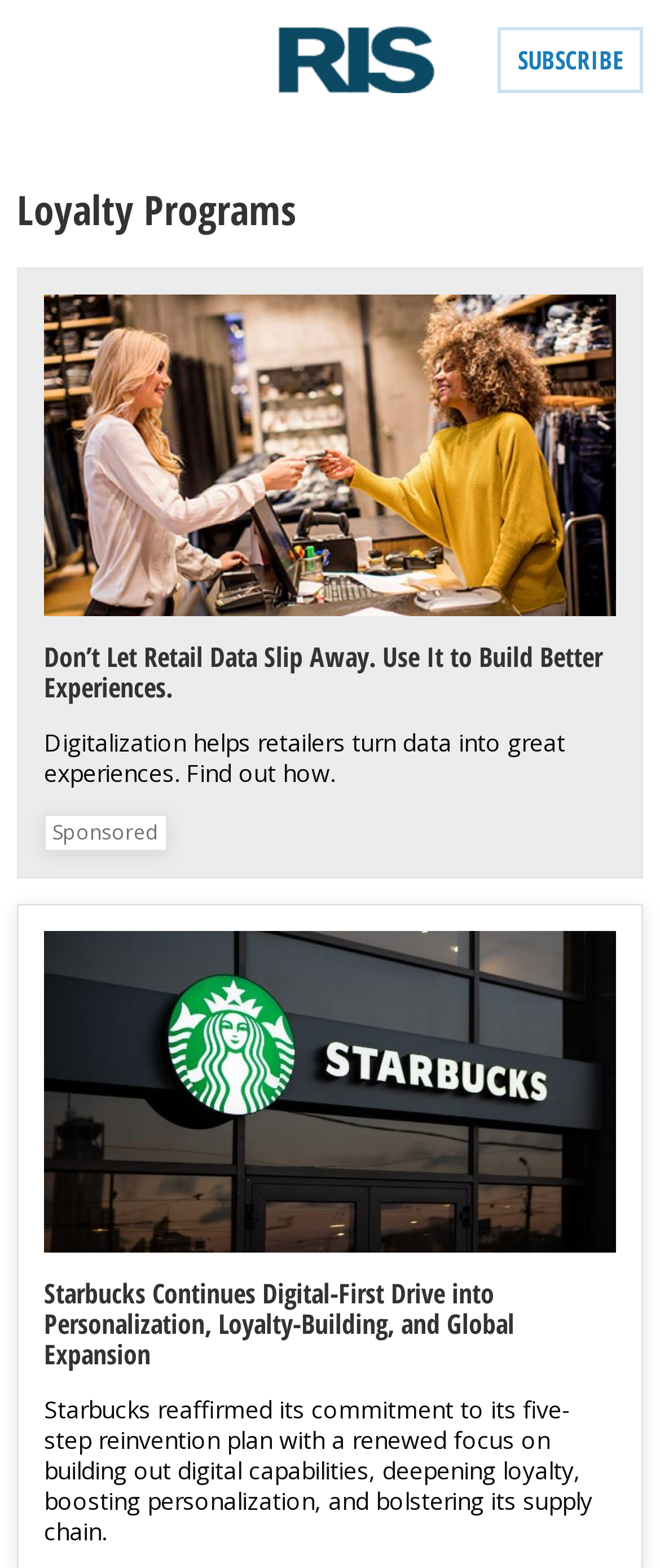Bounding box coordinates should be provided in the format (top-left x, top-left y, bottom-right x, bottom-right y) with all values between 0 and 1. Identify the bounding box for this UI element: All questions

None